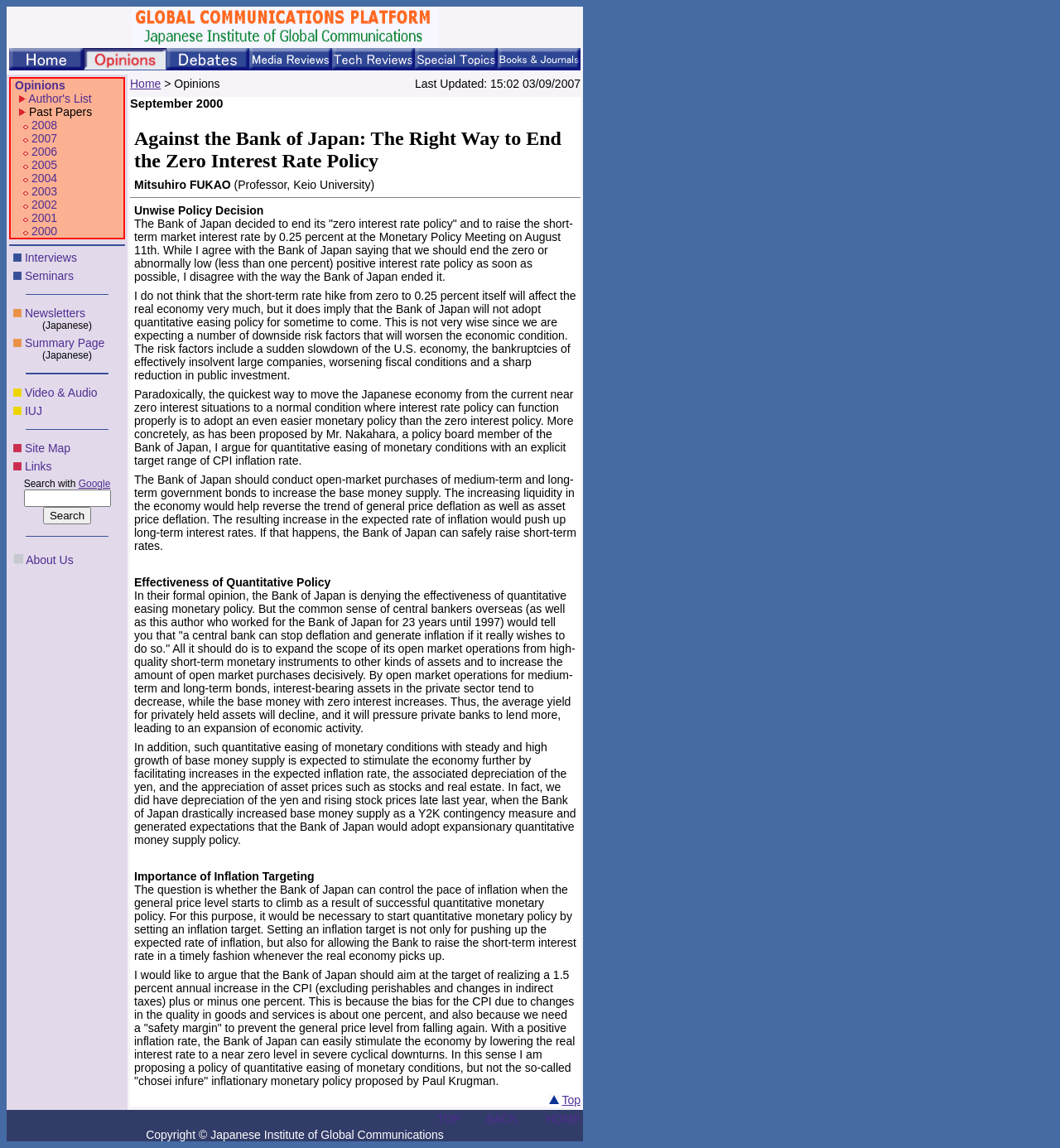Please examine the image and answer the question with a detailed explanation:
How many links are there in the 'Past Papers' section?

In the 'Past Papers' section, there are 9 links listed, which are '2008', '2007', '2006', '2005', '2004', '2003', '2002', '2001', and '2000'.